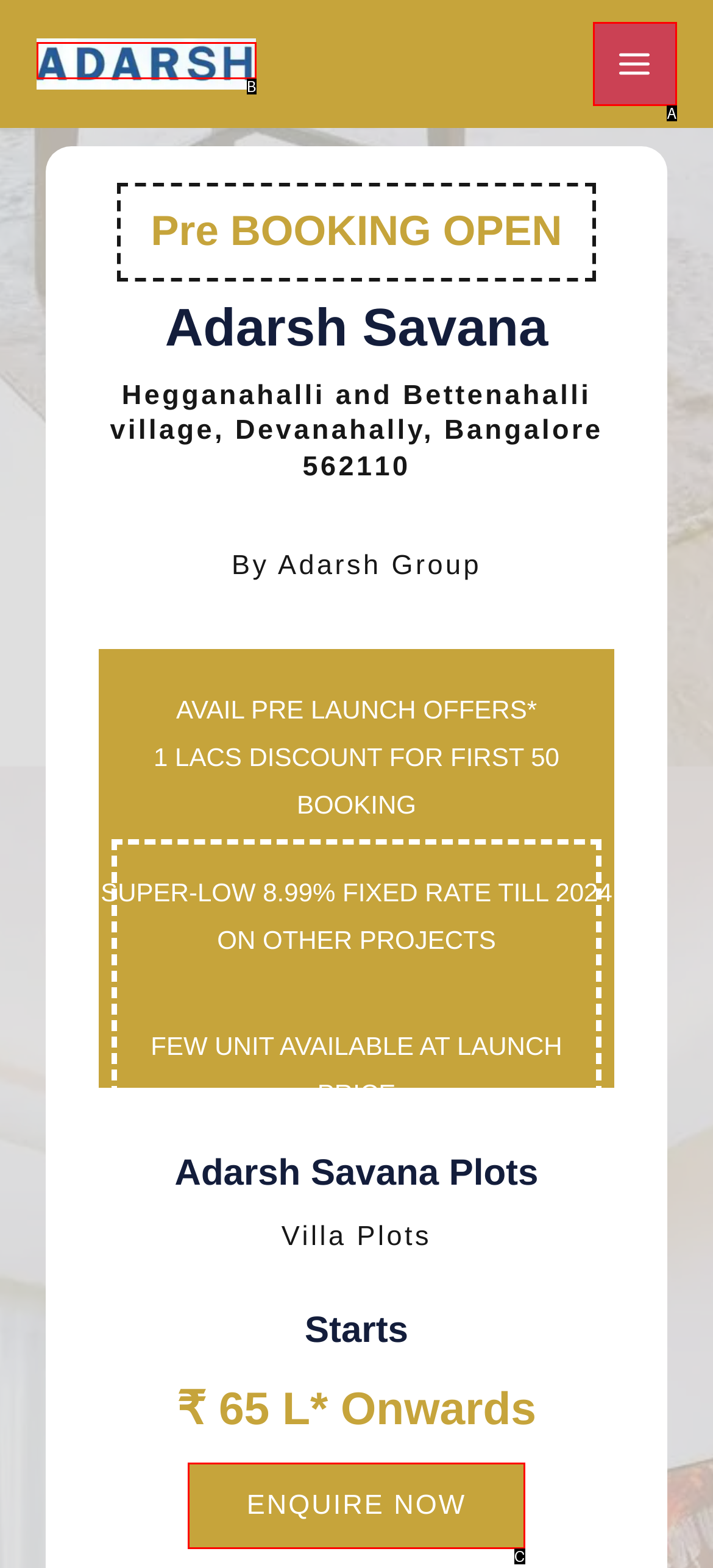Point out the HTML element that matches the following description: Enquire Now
Answer with the letter from the provided choices.

C